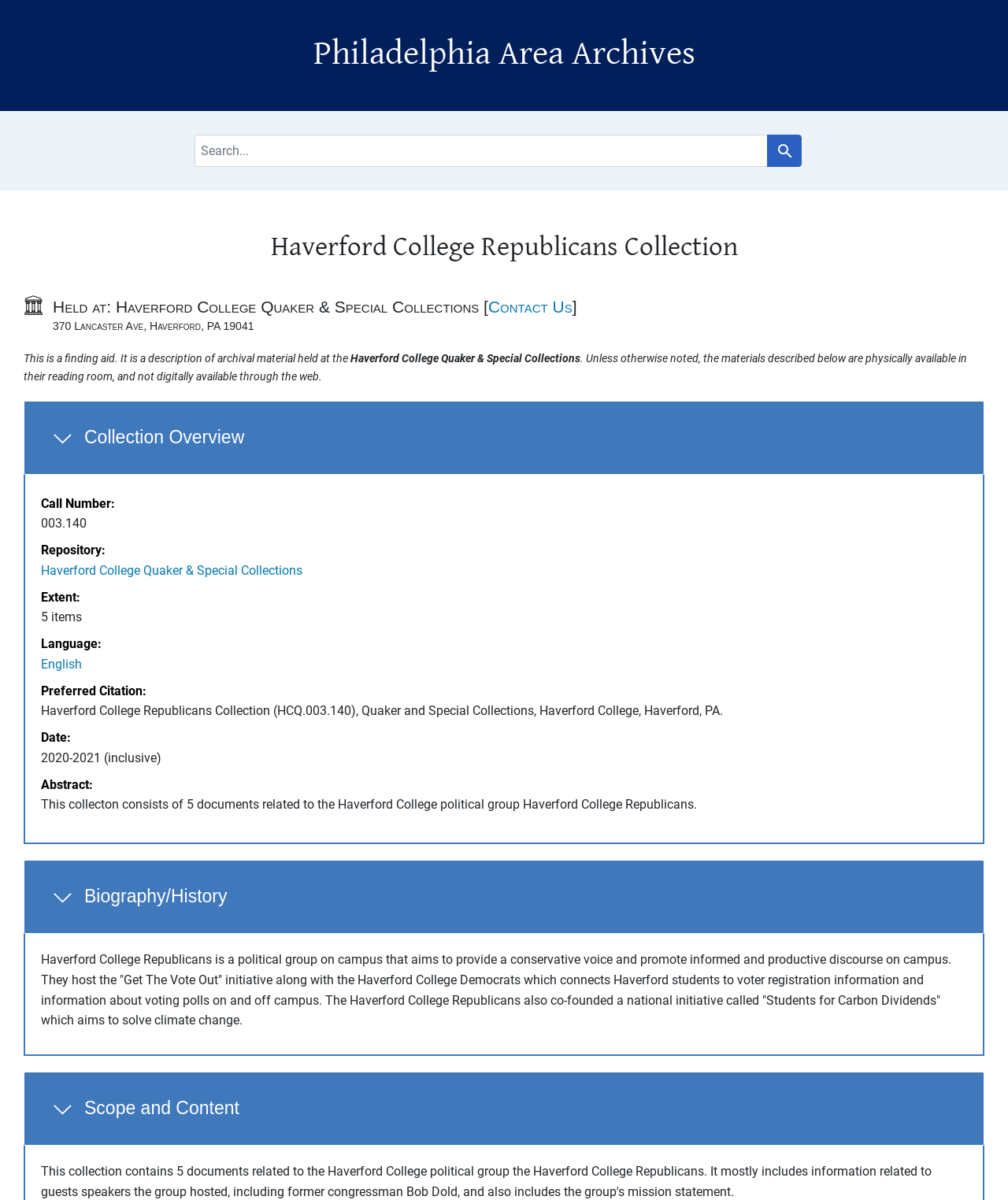Pinpoint the bounding box coordinates for the area that should be clicked to perform the following instruction: "View Collection Overview".

[0.023, 0.334, 0.977, 0.396]